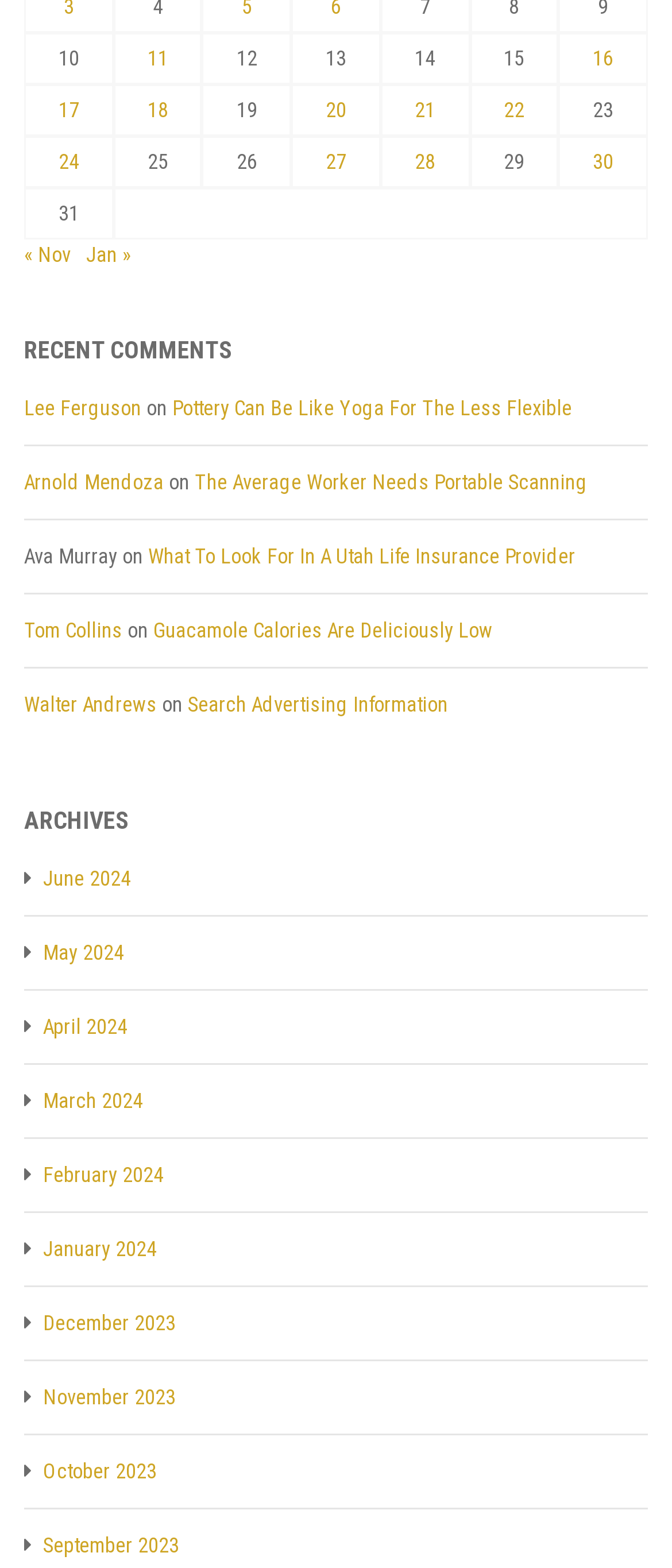Identify the bounding box coordinates necessary to click and complete the given instruction: "View archives for June 2024".

[0.064, 0.55, 0.195, 0.57]